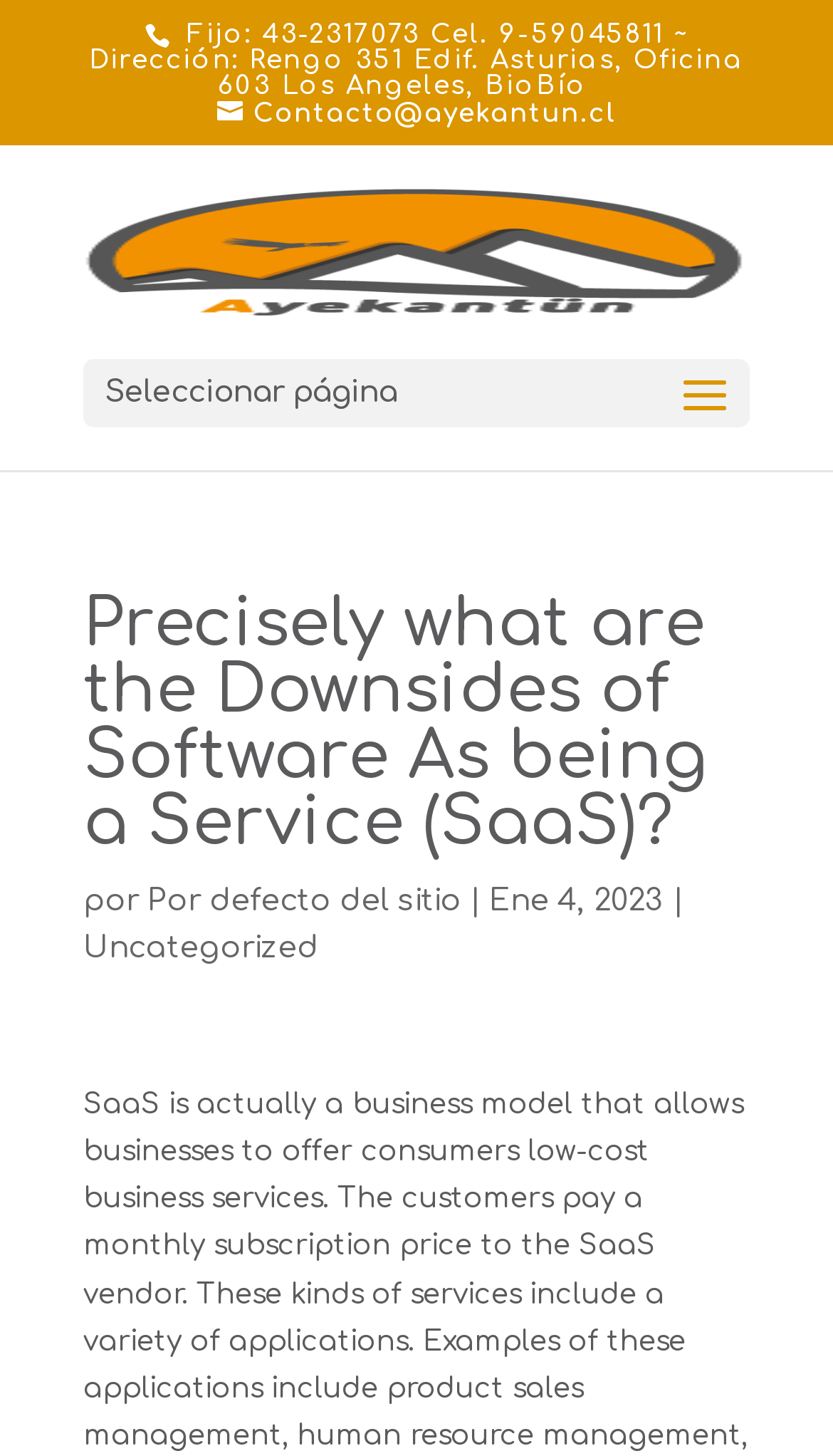Provide the bounding box coordinates in the format (top-left x, top-left y, bottom-right x, bottom-right y). All values are floating point numbers between 0 and 1. Determine the bounding box coordinate of the UI element described as: Contacto@ayekantun.cl

[0.26, 0.068, 0.74, 0.088]